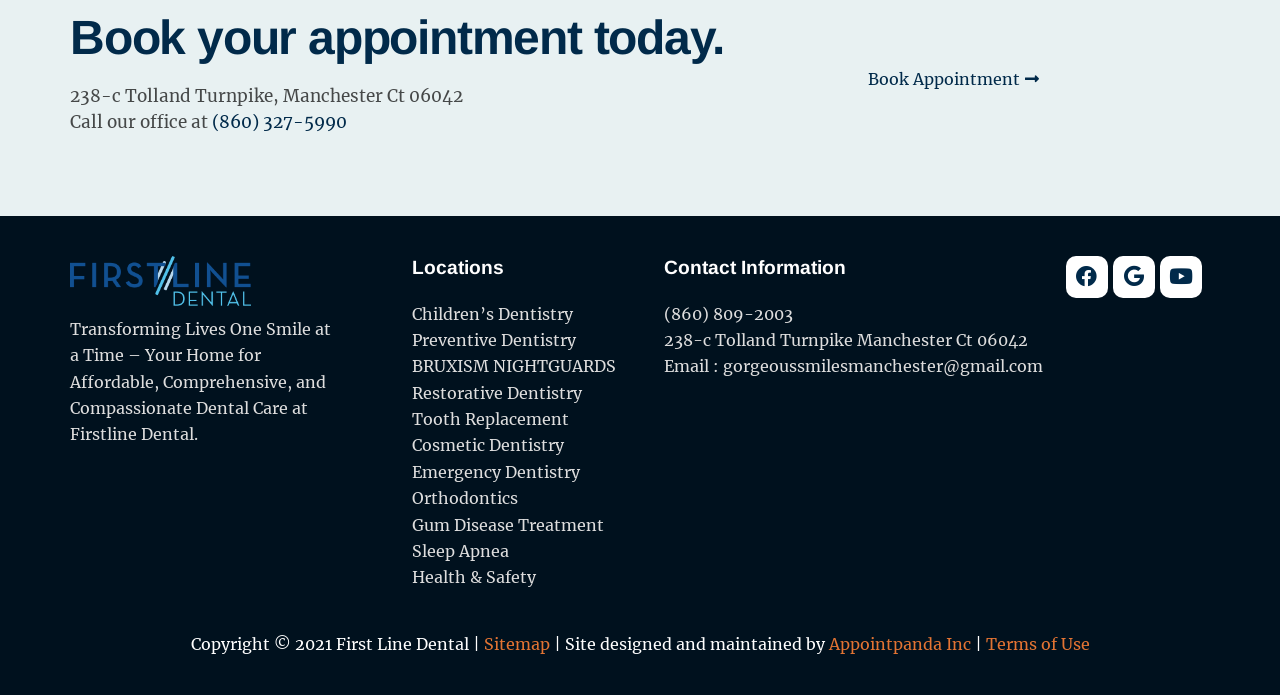Observe the image and answer the following question in detail: What type of dentistry is offered at this office?

The types of dentistry offered at this office can be found in the middle section of the webpage, under the heading 'Locations'. There are multiple link elements with different types of dentistry, such as 'Children’s Dentistry', 'Preventive Dentistry', 'Restorative Dentistry', and more.